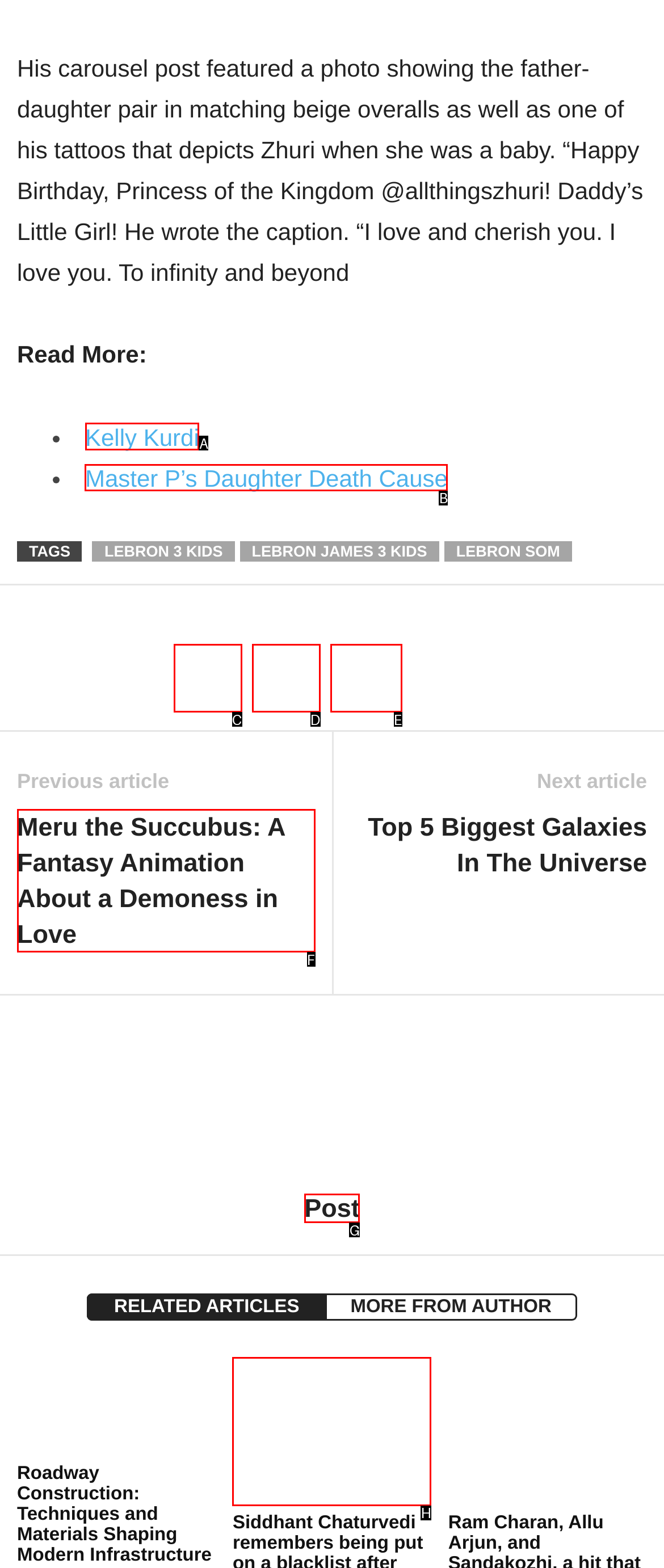Tell me which option I should click to complete the following task: Read the article 'Master P’s Daughter Death Cause' Answer with the option's letter from the given choices directly.

B